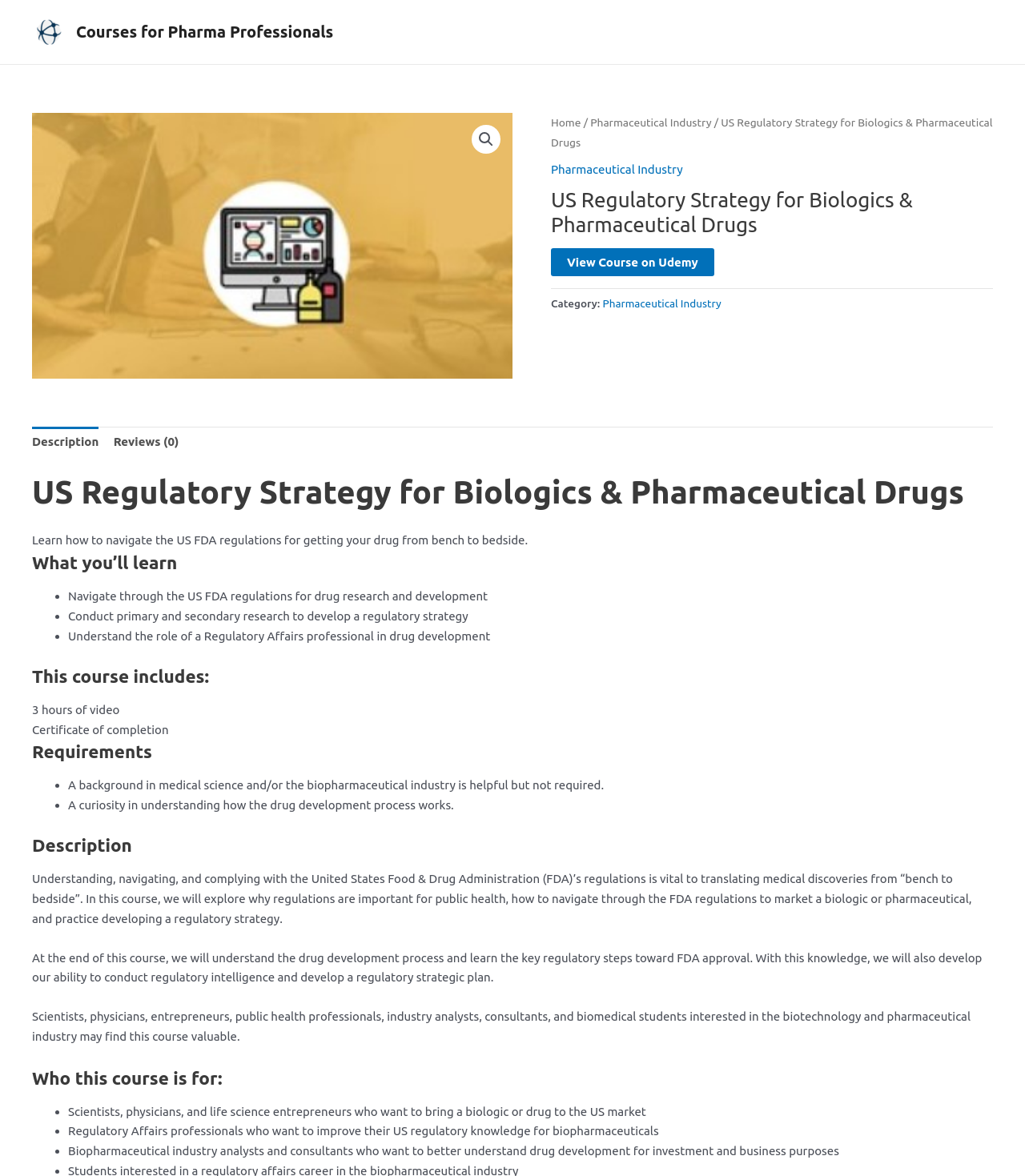Kindly determine the bounding box coordinates for the area that needs to be clicked to execute this instruction: "Learn more about the course description".

[0.031, 0.454, 0.515, 0.465]